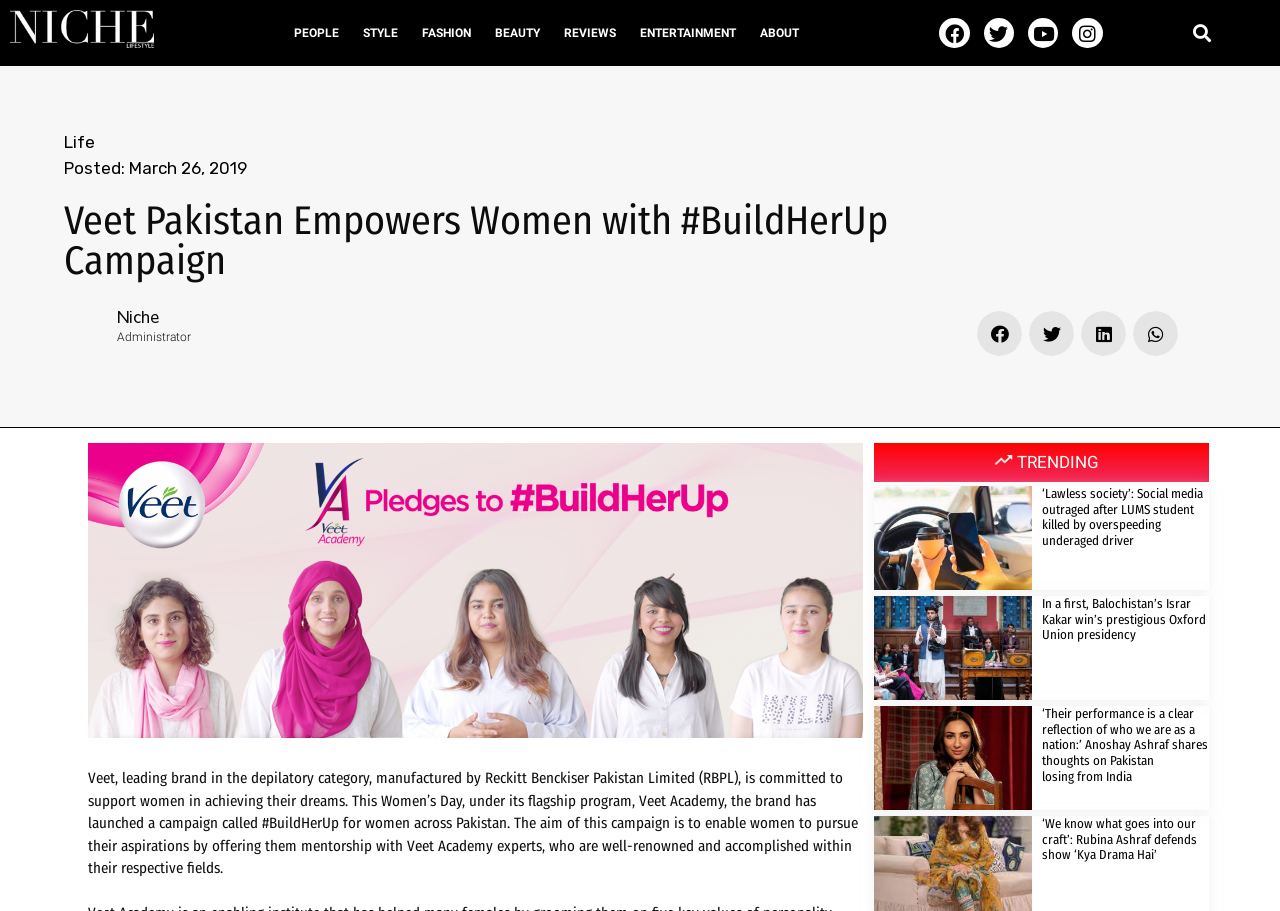Using the format (top-left x, top-left y, bottom-right x, bottom-right y), and given the element description, identify the bounding box coordinates within the screenshot: Posted: March 26, 2019

[0.05, 0.171, 0.193, 0.199]